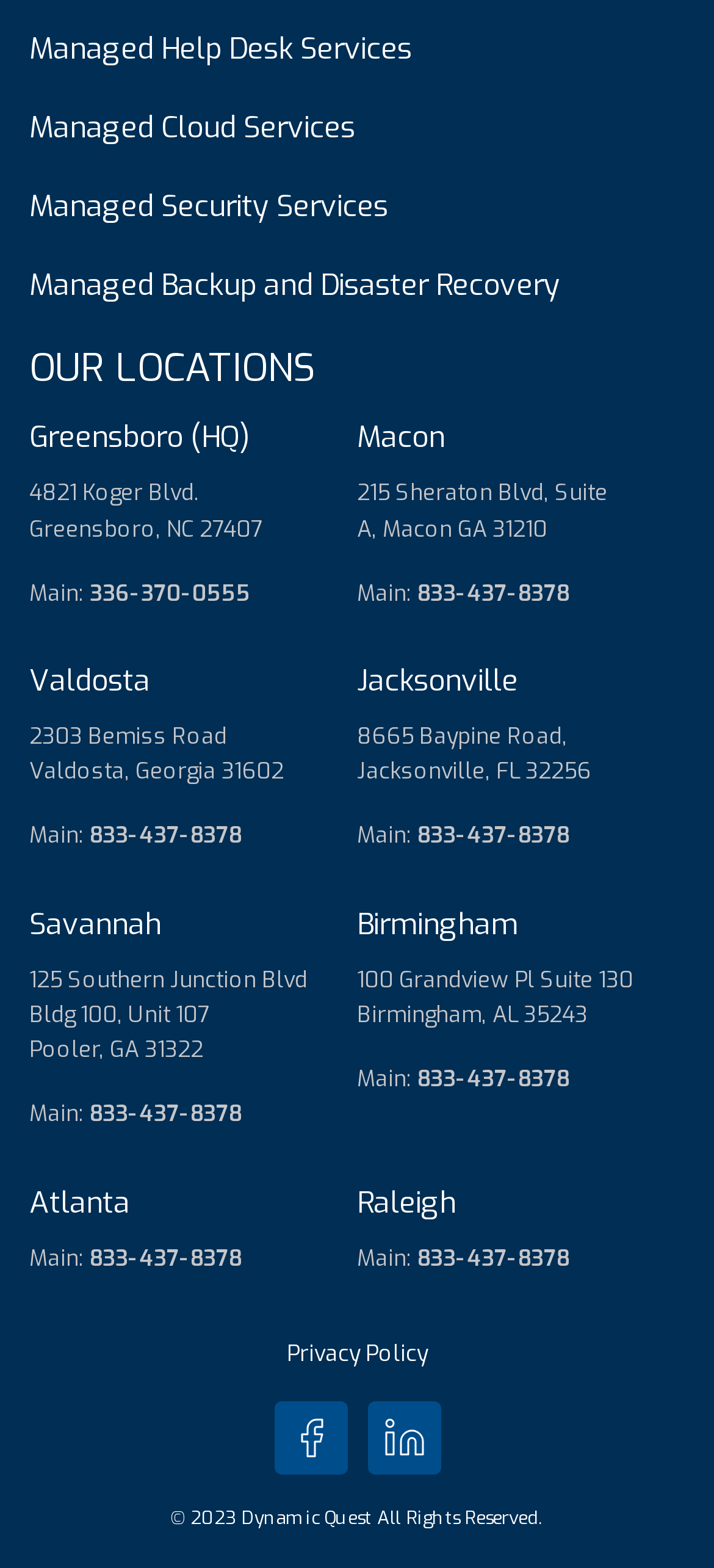Please predict the bounding box coordinates of the element's region where a click is necessary to complete the following instruction: "View Greensboro location details". The coordinates should be represented by four float numbers between 0 and 1, i.e., [left, top, right, bottom].

[0.041, 0.263, 0.5, 0.295]